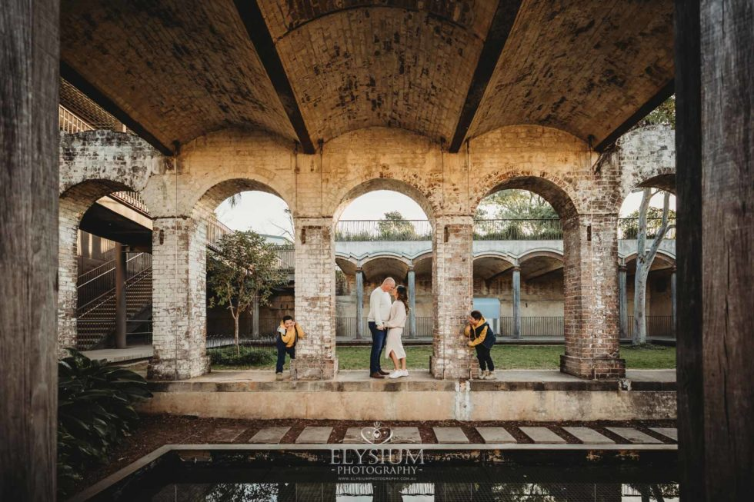Provide a comprehensive description of the image.

The image captures a heartwarming moment of the Hardman family, showcasing a beautiful family session conducted by a Sydney family photographer. Set in the picturesque Paddington Reservoir Gardens, the scene features a couple in a tender embrace, enveloped in a serene backdrop of rustic architecture and natural greenery. The texture of the aged brick columns and the arches creates a charming focal point, while two children playfully interact in the foreground, adding a lively energy to the composition. The warm lighting enhances the intimate atmosphere, emphasizing the joy and connection shared among the family members. A logo for Elysium Photography subtly adorns the bottom, branding the artistry behind this captivating image.